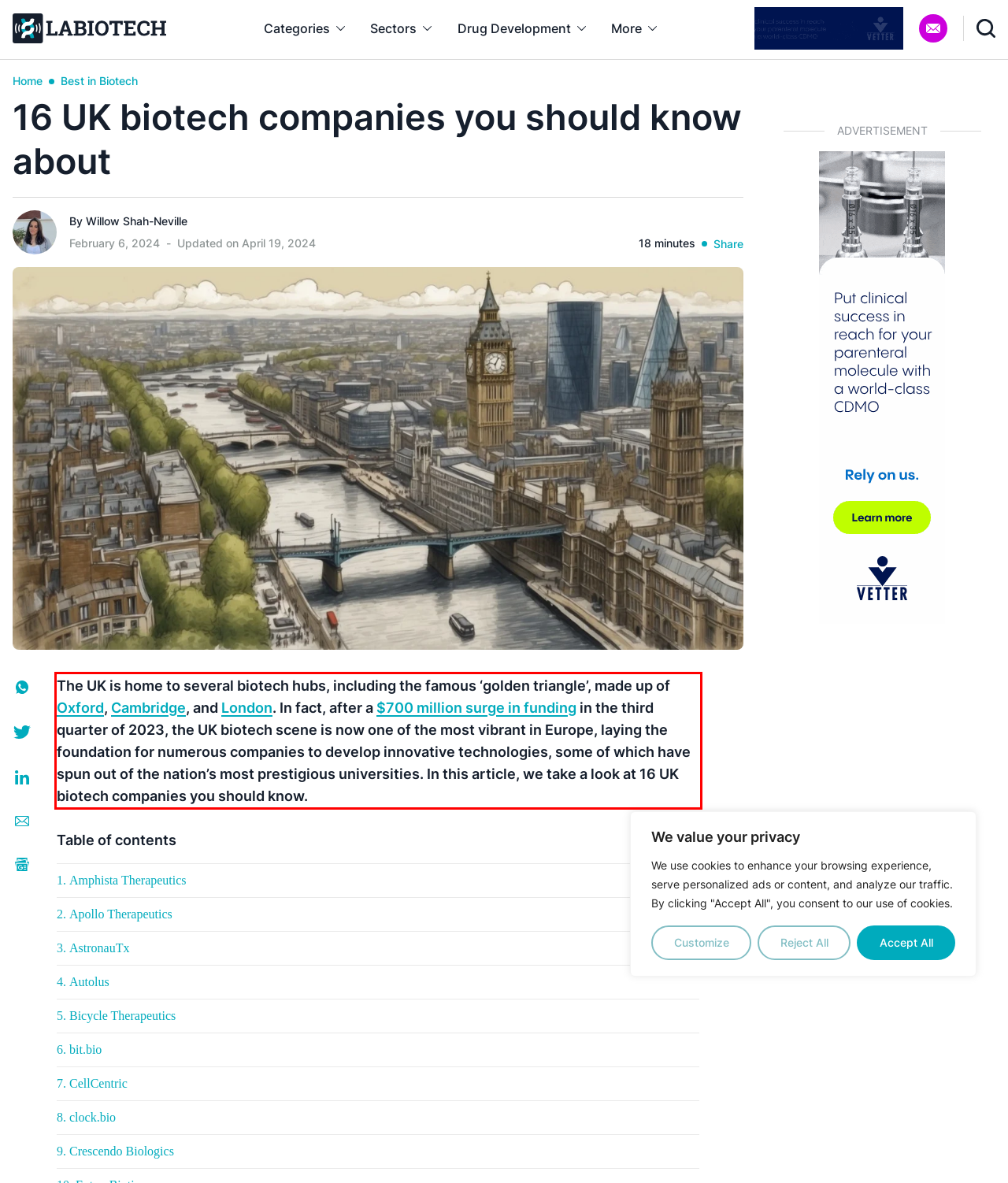Given a screenshot of a webpage containing a red bounding box, perform OCR on the text within this red bounding box and provide the text content.

The UK is home to several biotech hubs, including the famous ‘golden triangle’, made up of Oxford, Cambridge, and London. In fact, after a $700 million surge in funding in the third quarter of 2023, the UK biotech scene is now one of the most vibrant in Europe, laying the foundation for numerous companies to develop innovative technologies, some of which have spun out of the nation’s most prestigious universities. In this article, we take a look at 16 UK biotech companies you should know.